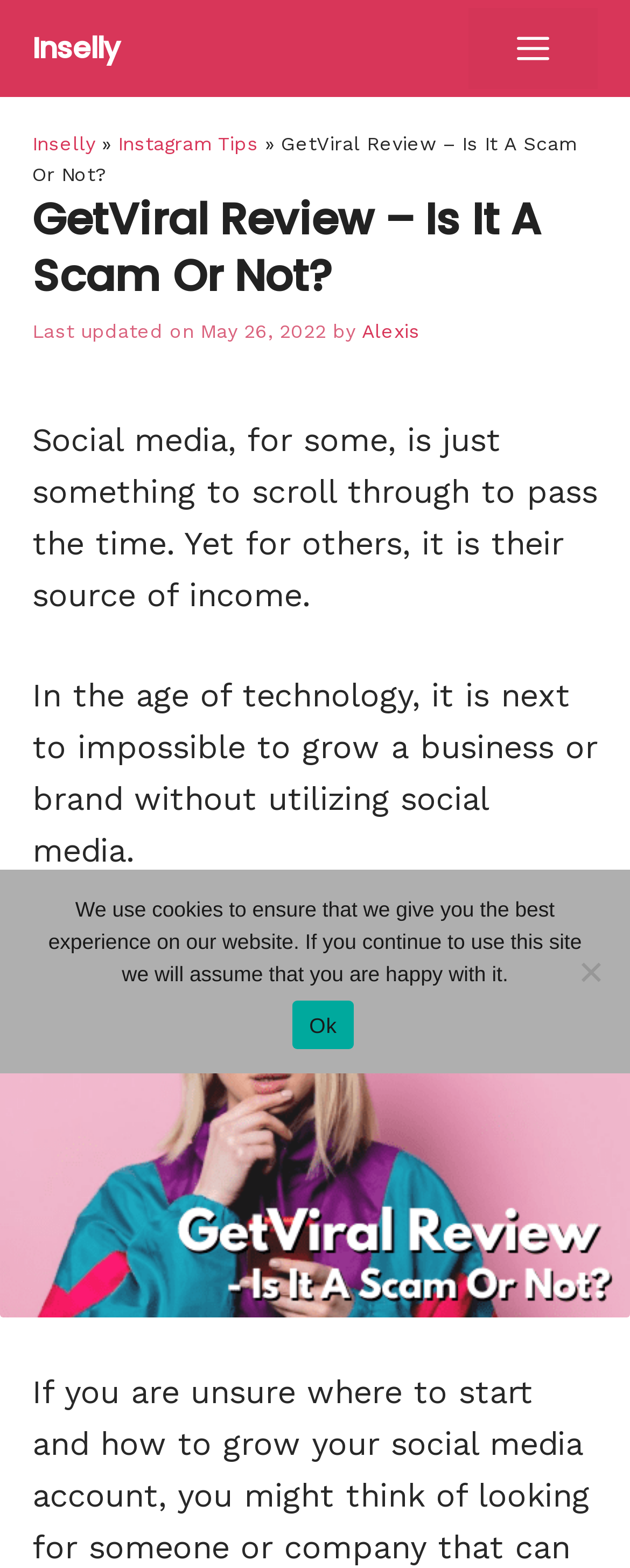Find the bounding box of the UI element described as follows: "Inselly".

[0.051, 0.085, 0.151, 0.099]